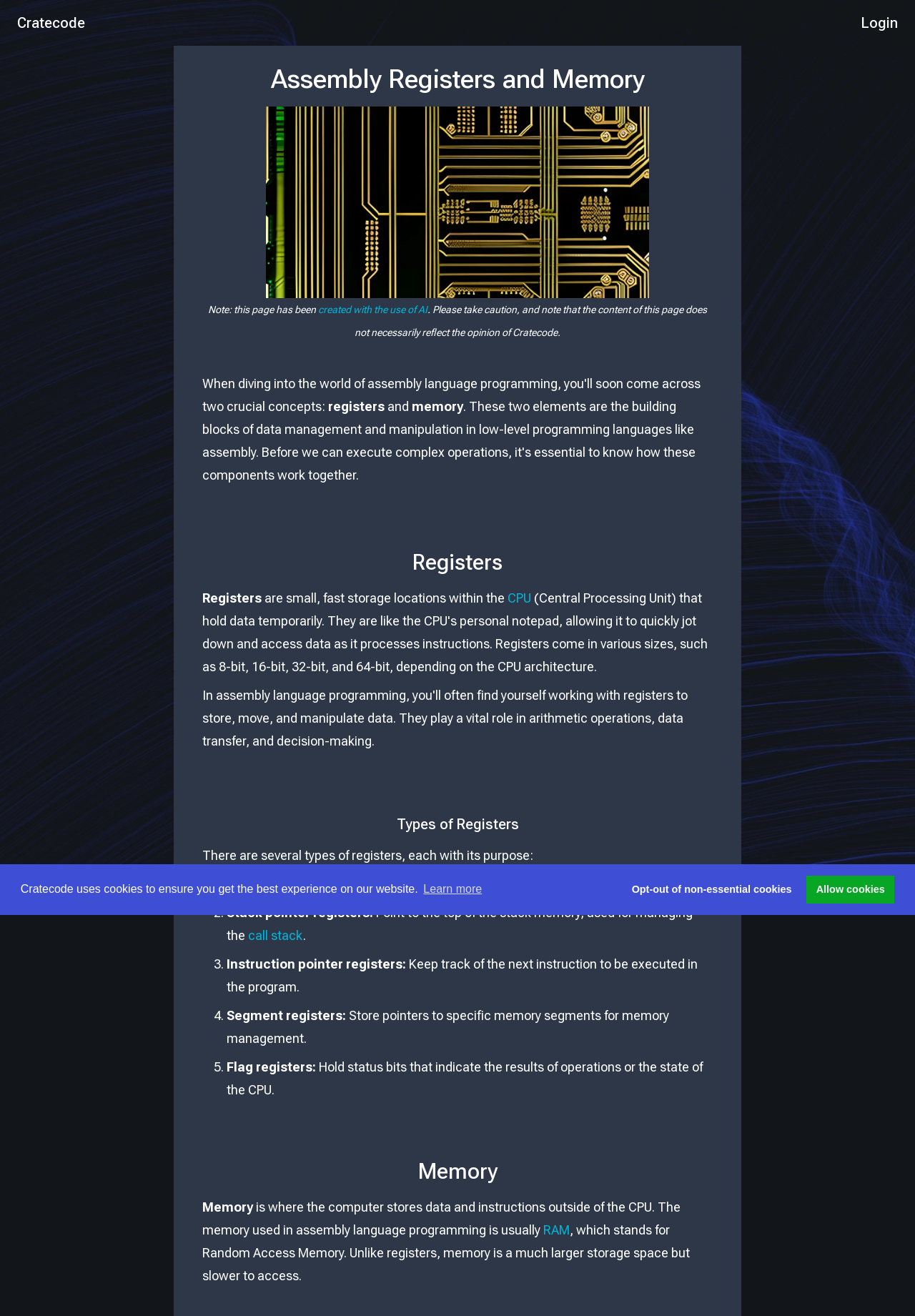Specify the bounding box coordinates of the area that needs to be clicked to achieve the following instruction: "Click the Login link".

[0.941, 0.009, 0.981, 0.026]